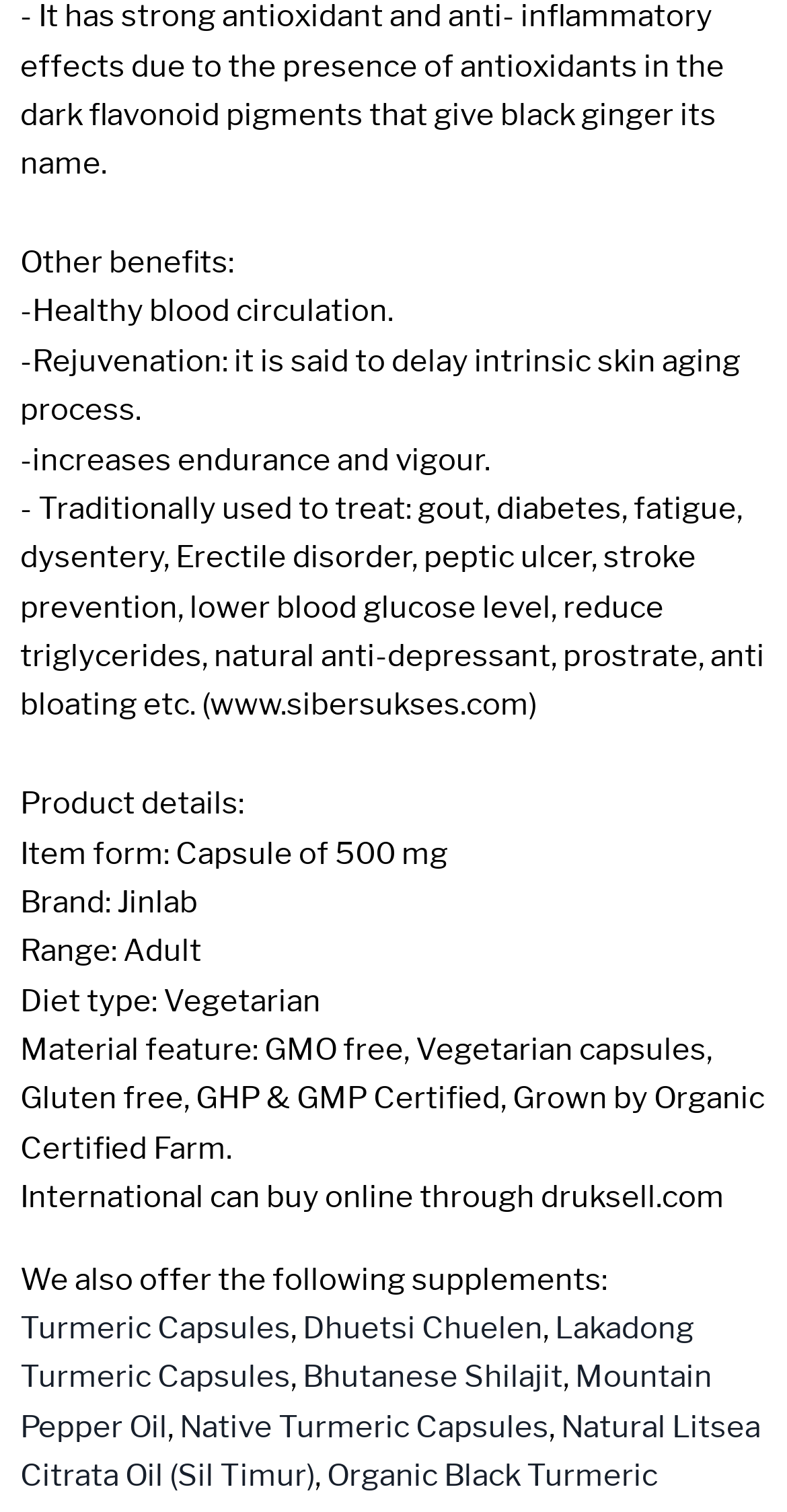Find the bounding box coordinates for the element described here: "Yungwa".

[0.21, 0.535, 0.354, 0.559]